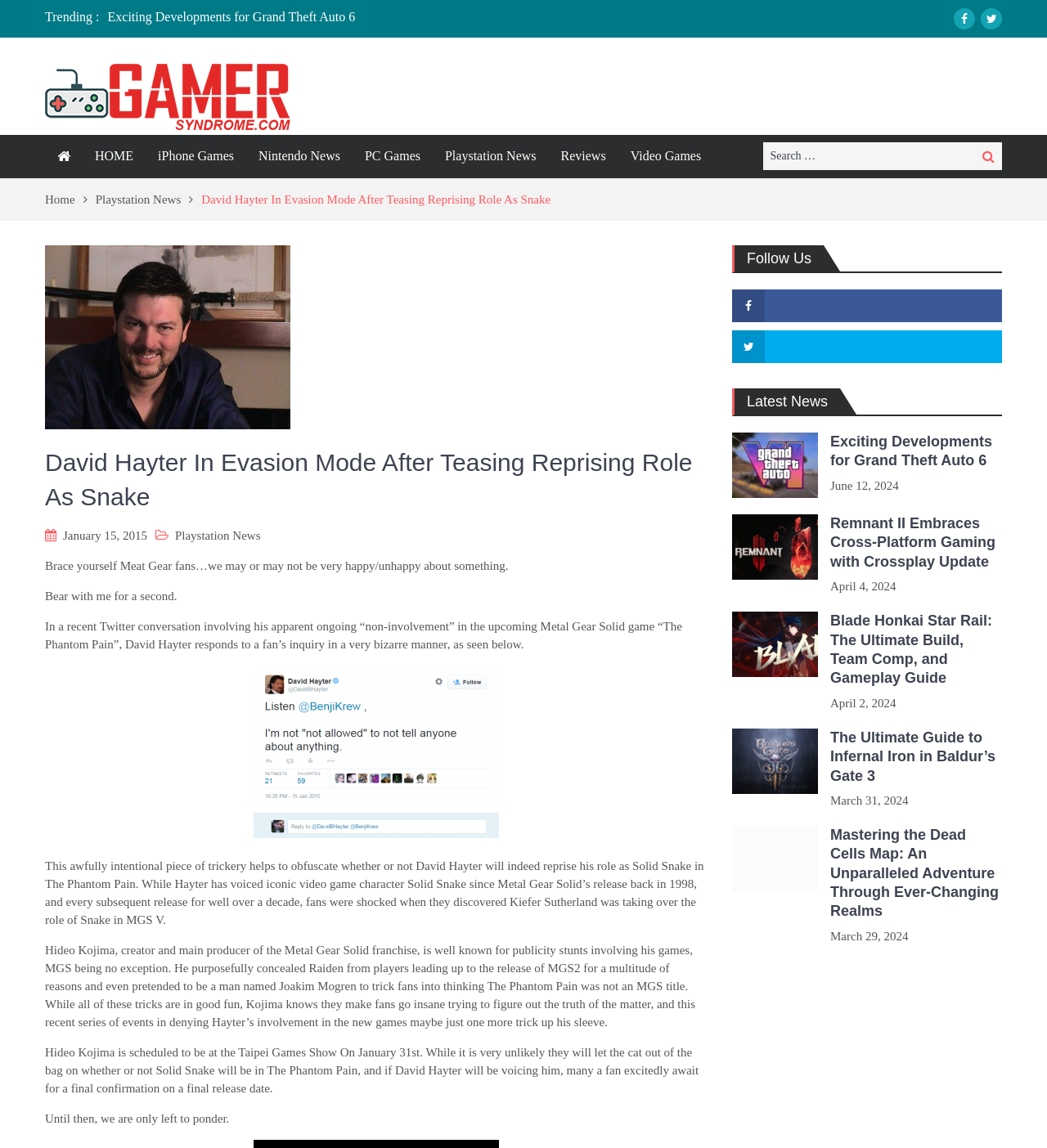Determine the bounding box coordinates for the area that needs to be clicked to fulfill this task: "Search for scholarships". The coordinates must be given as four float numbers between 0 and 1, i.e., [left, top, right, bottom].

None